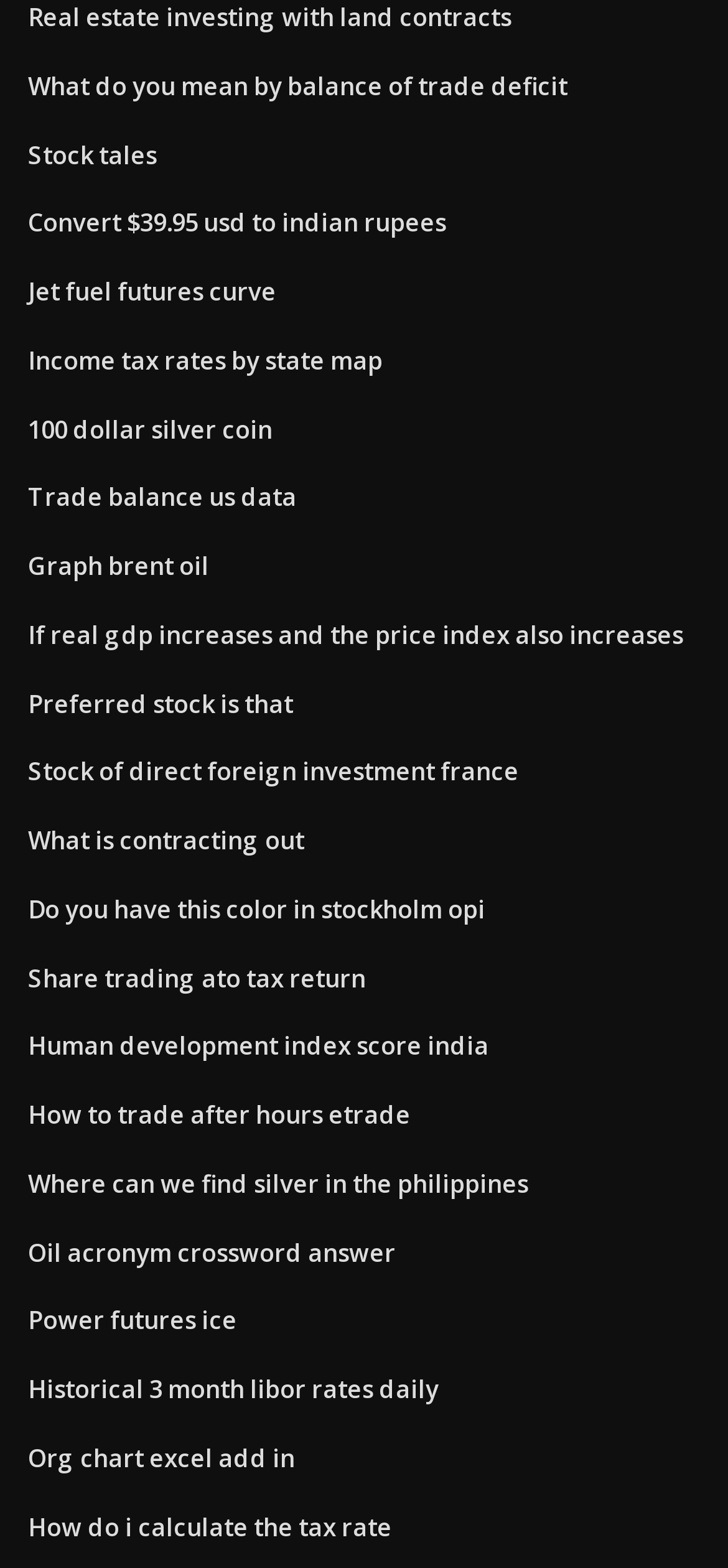Determine the bounding box coordinates of the section to be clicked to follow the instruction: "Get information on converting $39.95 USD to Indian rupees". The coordinates should be given as four float numbers between 0 and 1, formatted as [left, top, right, bottom].

[0.038, 0.131, 0.613, 0.153]